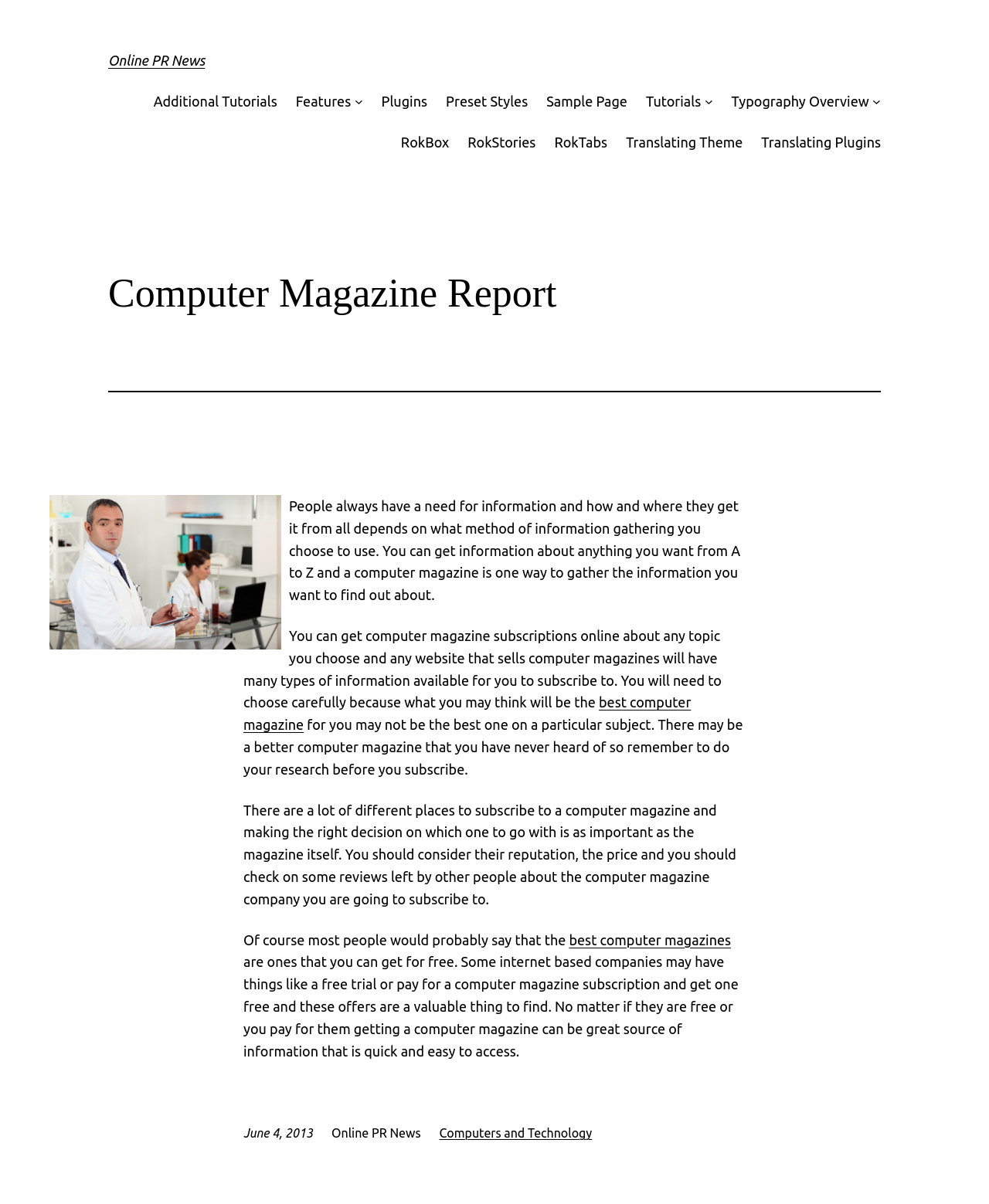How can one get a computer magazine?
Refer to the screenshot and answer in one word or phrase.

Online subscription